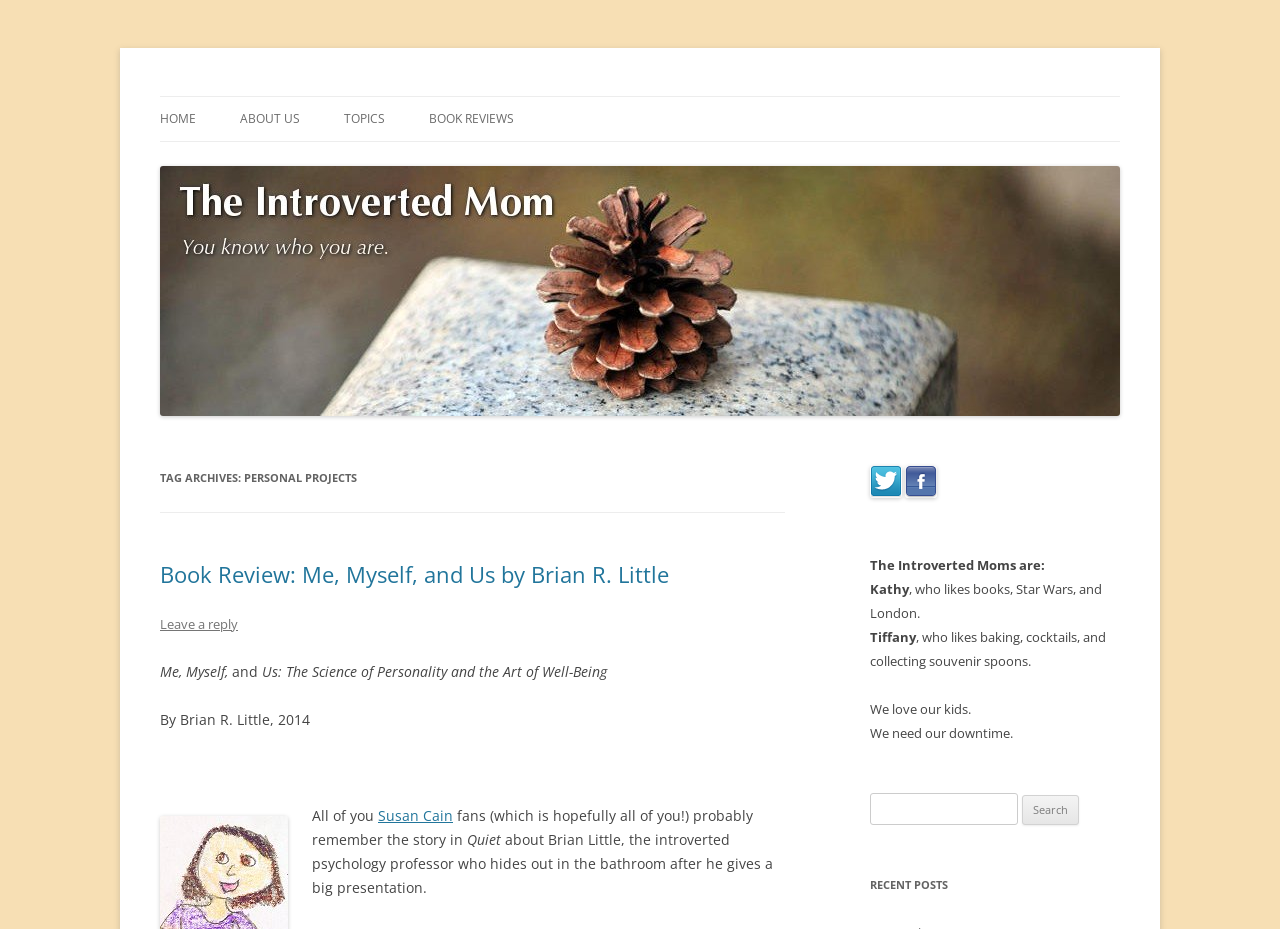Specify the bounding box coordinates of the region I need to click to perform the following instruction: "Read the 'Book Review: Me, Myself, and Us by Brian R. Little' article". The coordinates must be four float numbers in the range of 0 to 1, i.e., [left, top, right, bottom].

[0.125, 0.602, 0.523, 0.634]